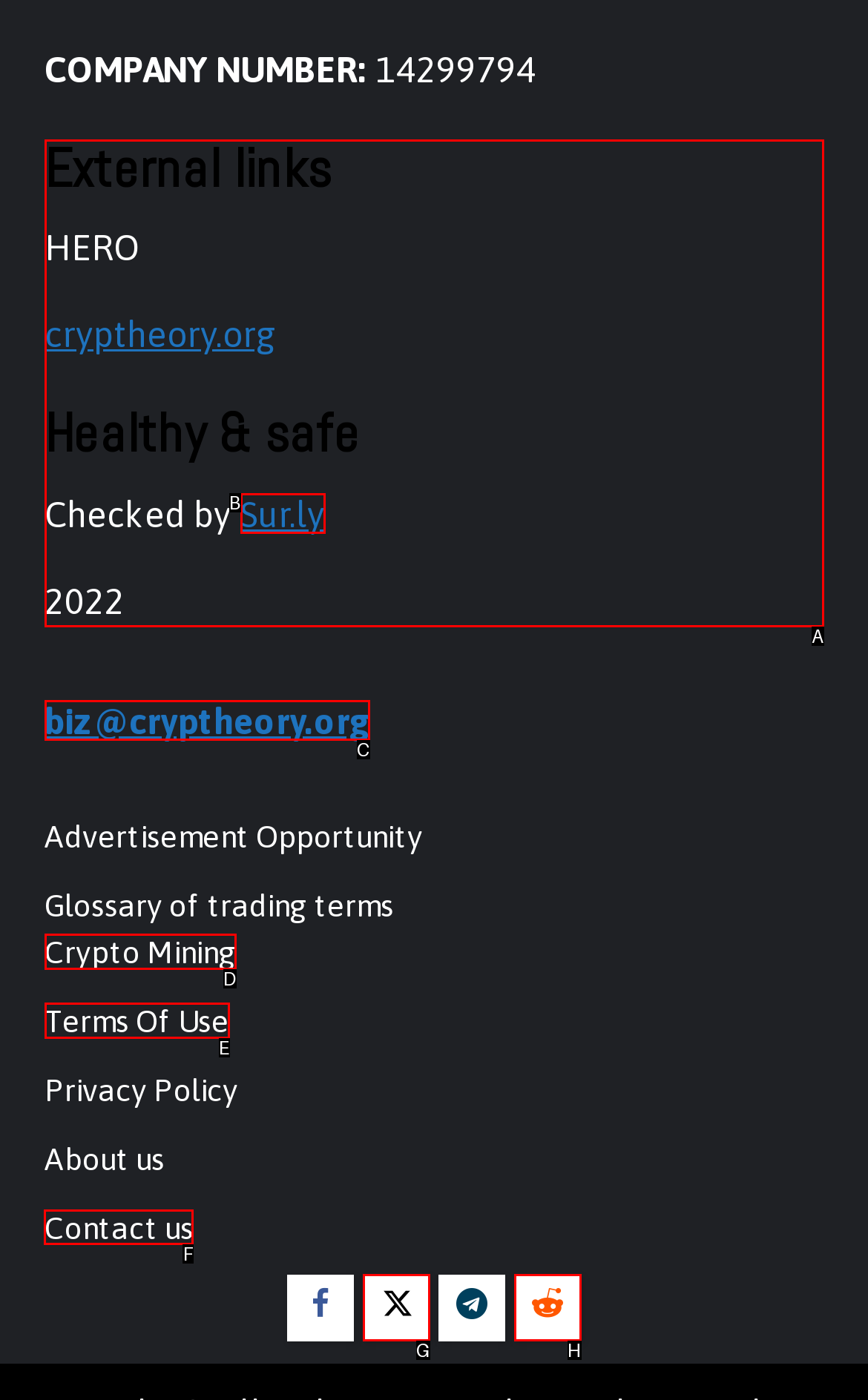Specify which HTML element I should click to complete this instruction: Contact us Answer with the letter of the relevant option.

F